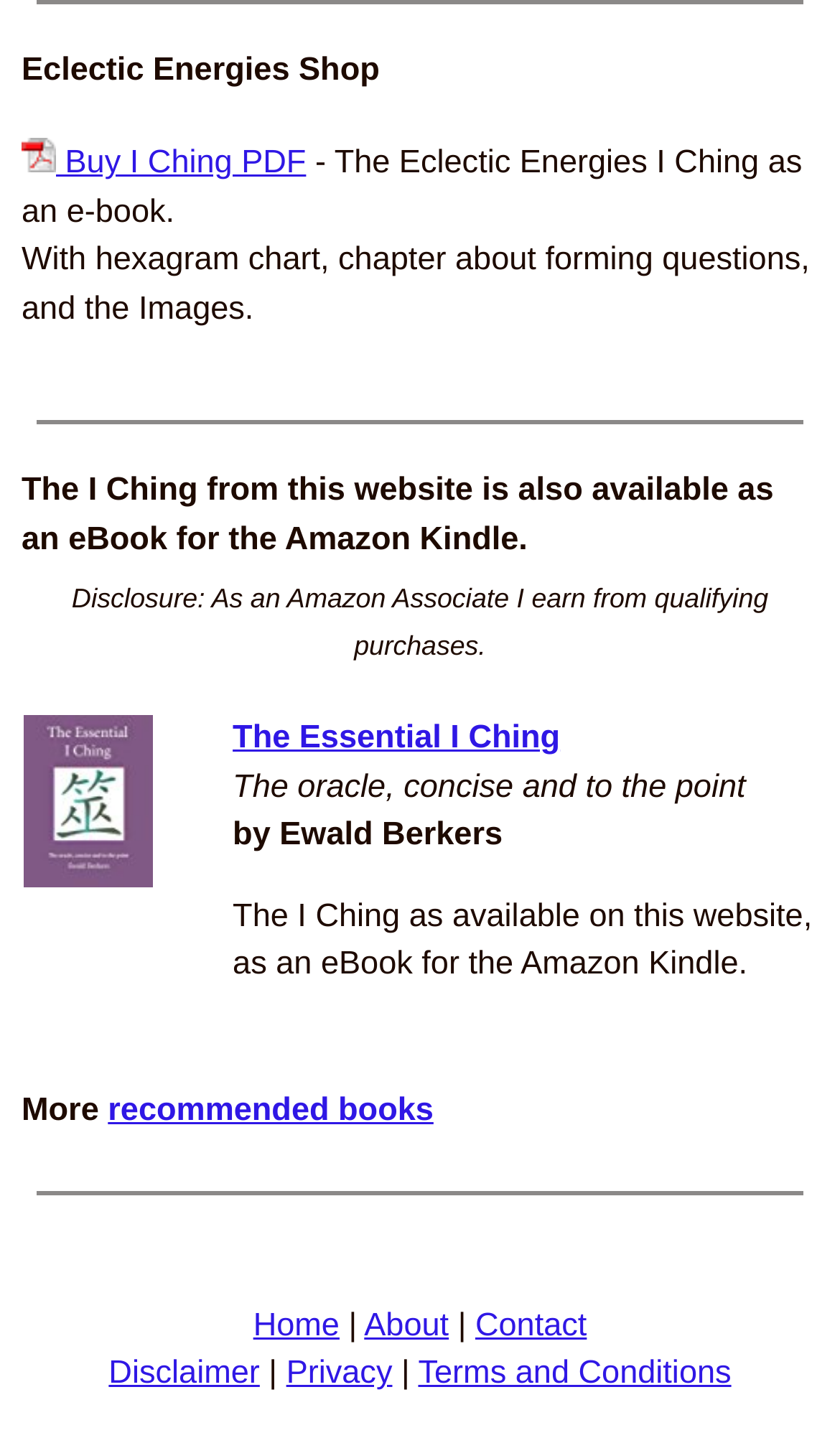Give a one-word or one-phrase response to the question:
What is the format of the I Ching available on this website?

e-book and PDF